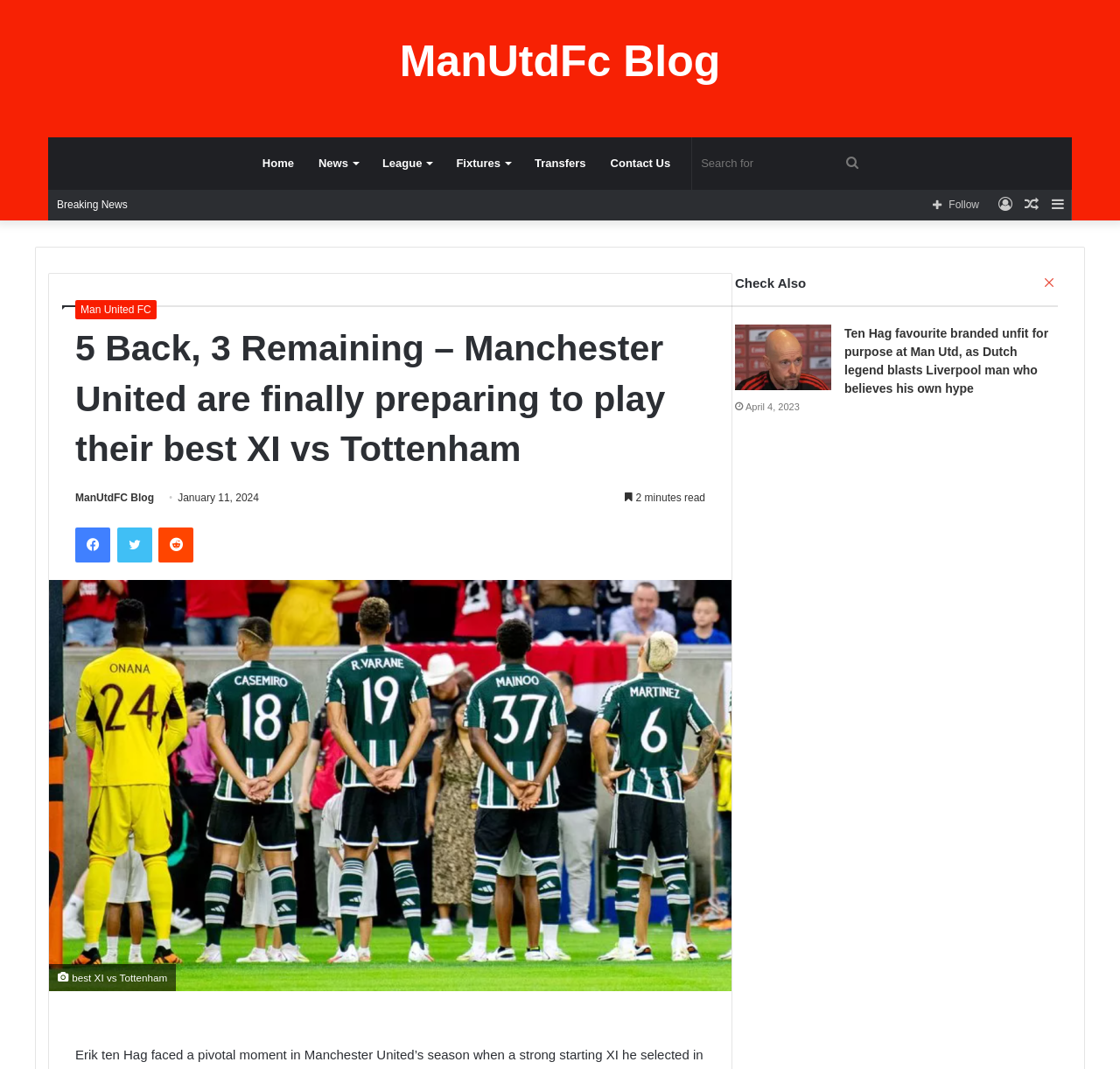Please determine the bounding box coordinates, formatted as (top-left x, top-left y, bottom-right x, bottom-right y), with all values as floating point numbers between 0 and 1. Identify the bounding box of the region described as: Man United FC

[0.067, 0.281, 0.14, 0.299]